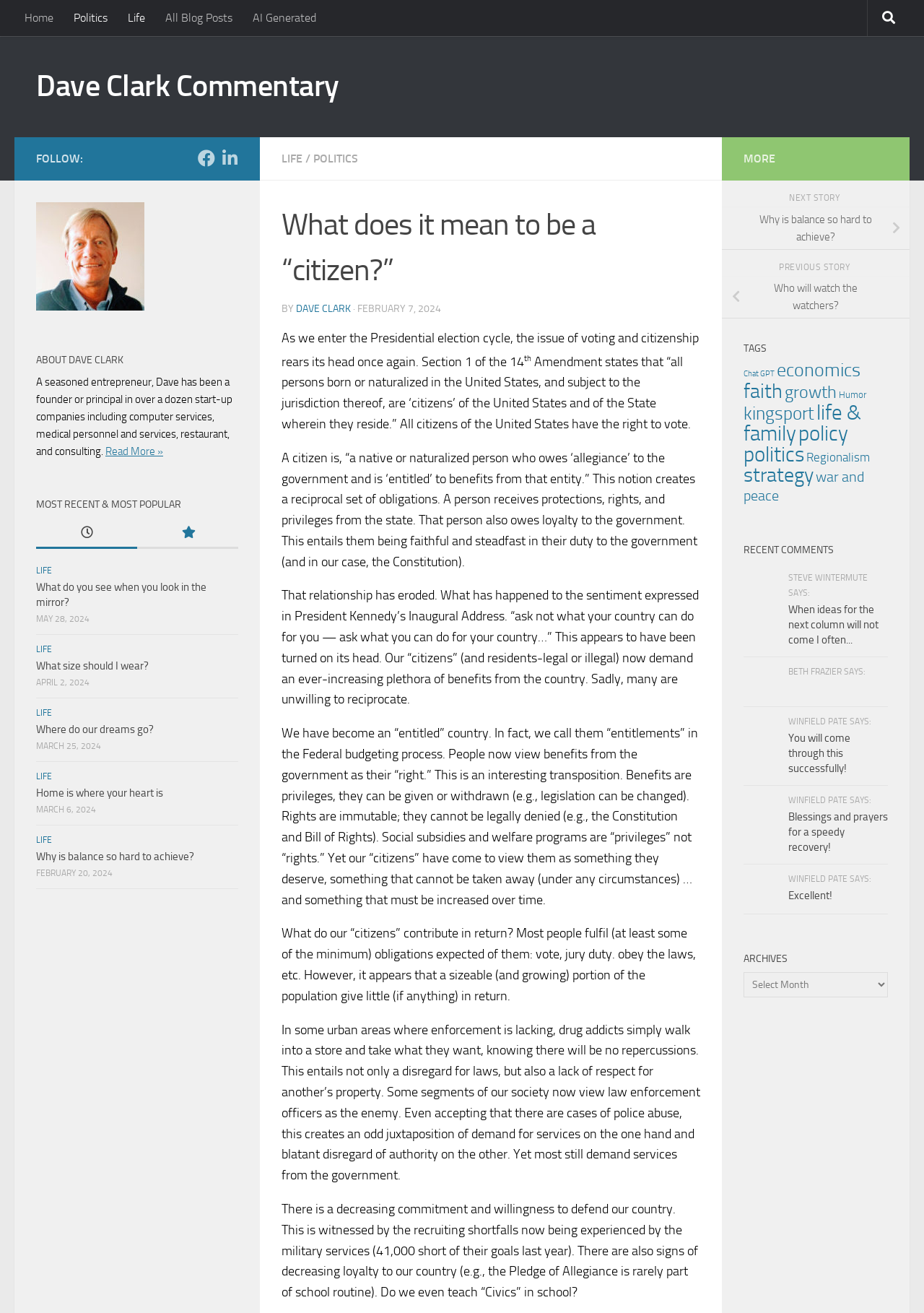Identify the bounding box coordinates for the UI element described by the following text: "Who will watch the watchers?". Provide the coordinates as four float numbers between 0 and 1, in the format [left, top, right, bottom].

[0.781, 0.21, 0.984, 0.243]